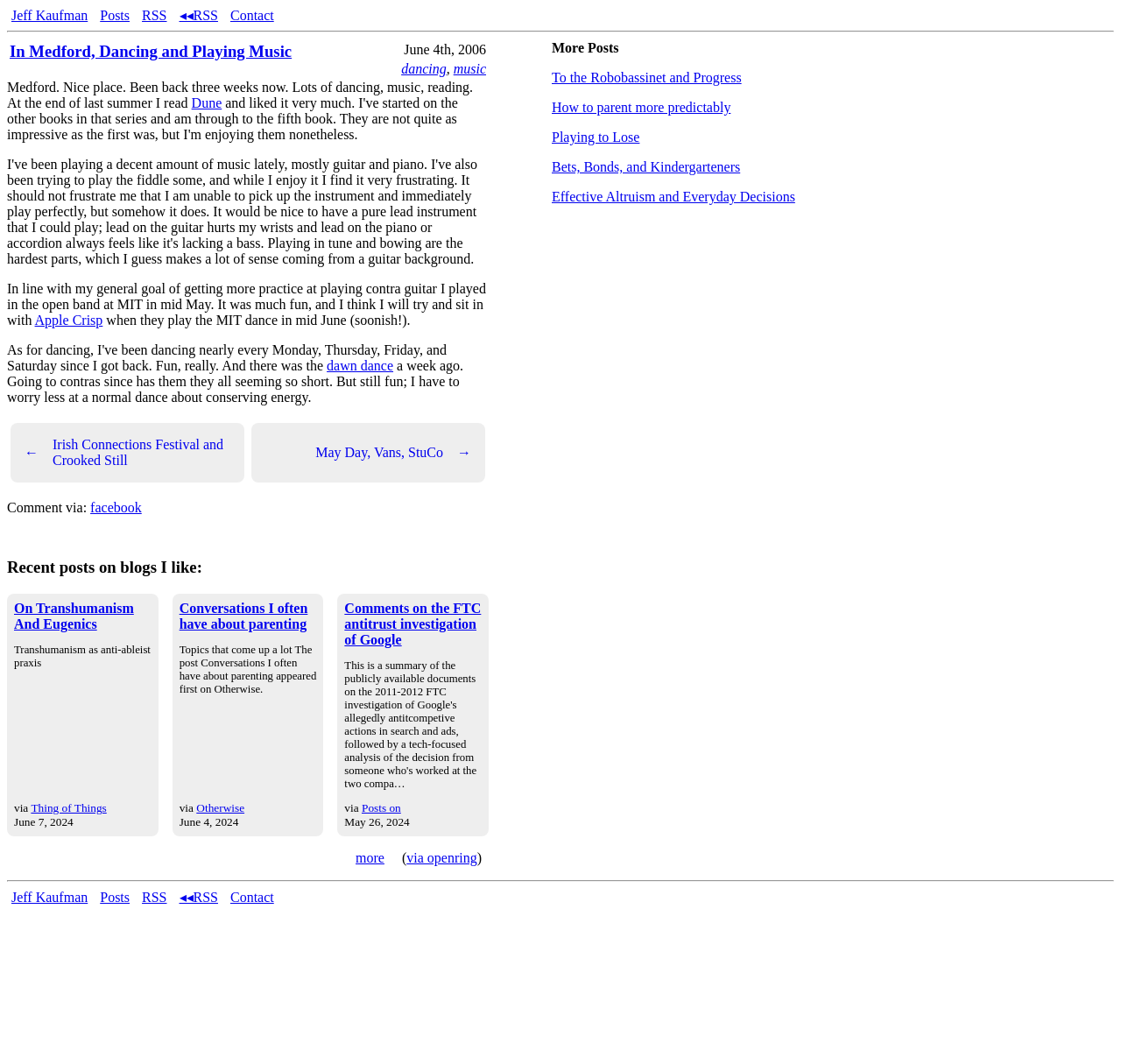Point out the bounding box coordinates of the section to click in order to follow this instruction: "Click on the link to read more about Dune".

[0.171, 0.09, 0.198, 0.104]